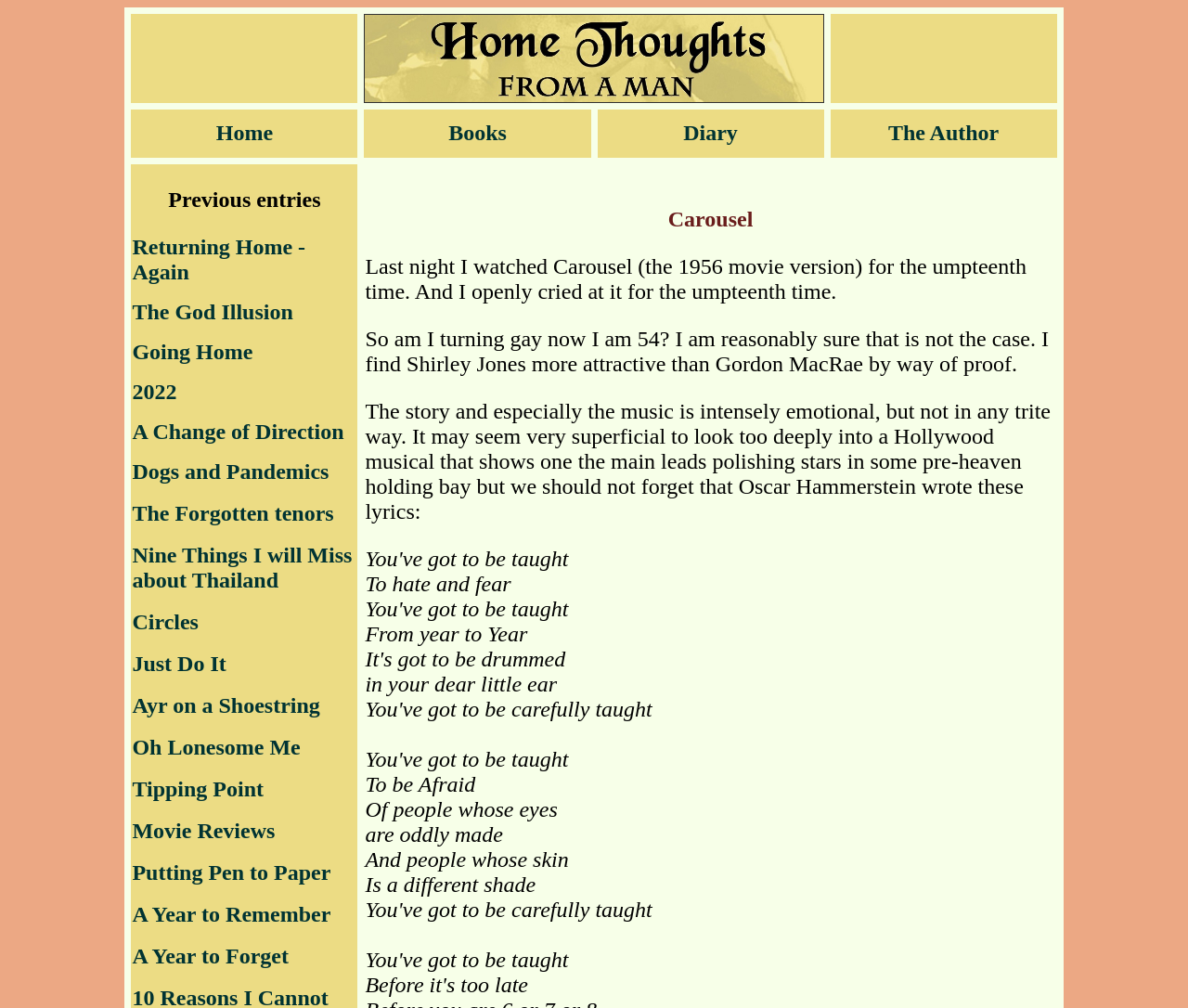Using the element description A Change of Direction, predict the bounding box coordinates for the UI element. Provide the coordinates in (top-left x, top-left y, bottom-right x, bottom-right y) format with values ranging from 0 to 1.

[0.111, 0.416, 0.29, 0.44]